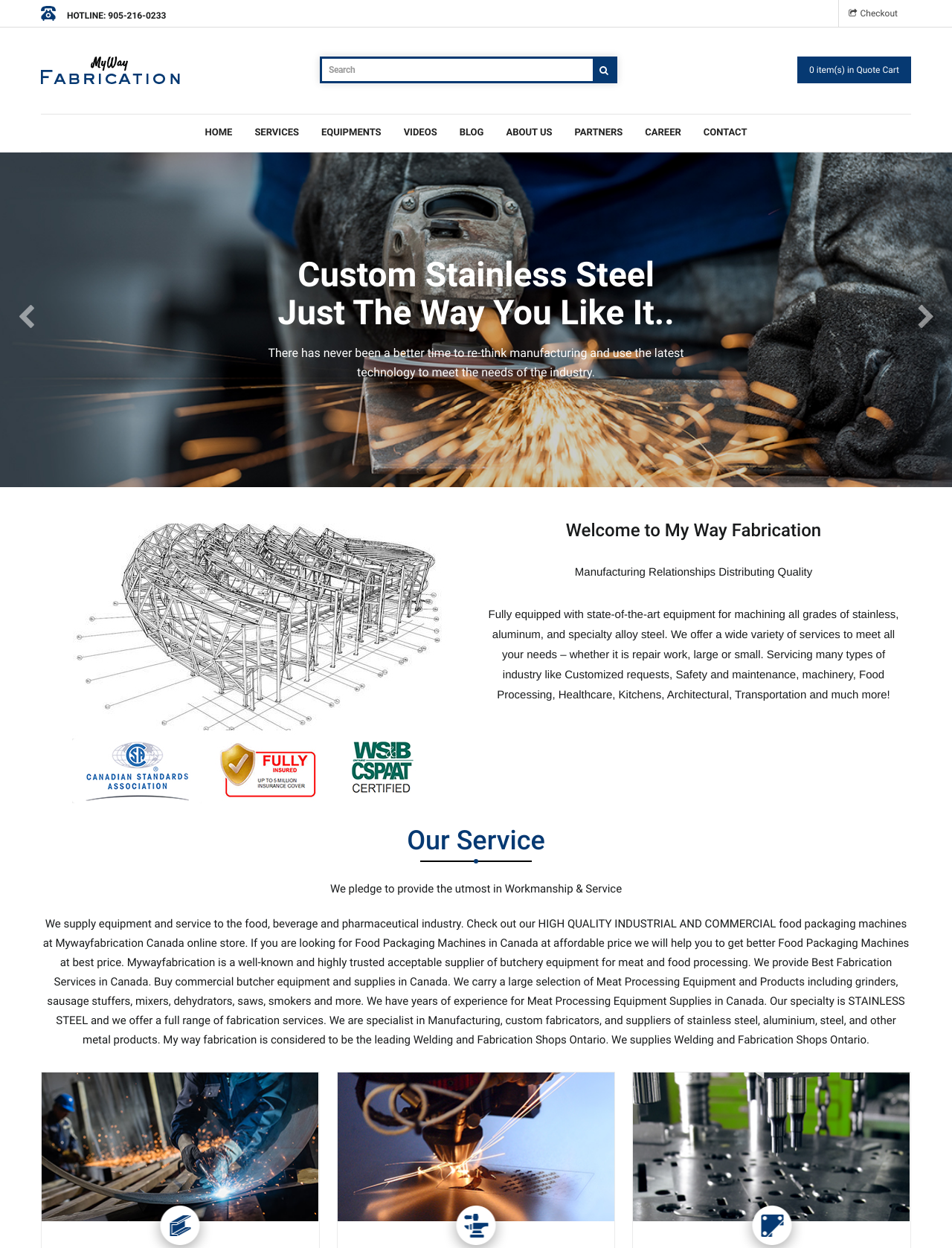What is the material specialty of the company?
Answer the question in as much detail as possible.

I found the material specialty by reading the text on the webpage, which mentions that the company is a specialist in stainless steel and offers a full range of fabrication services.